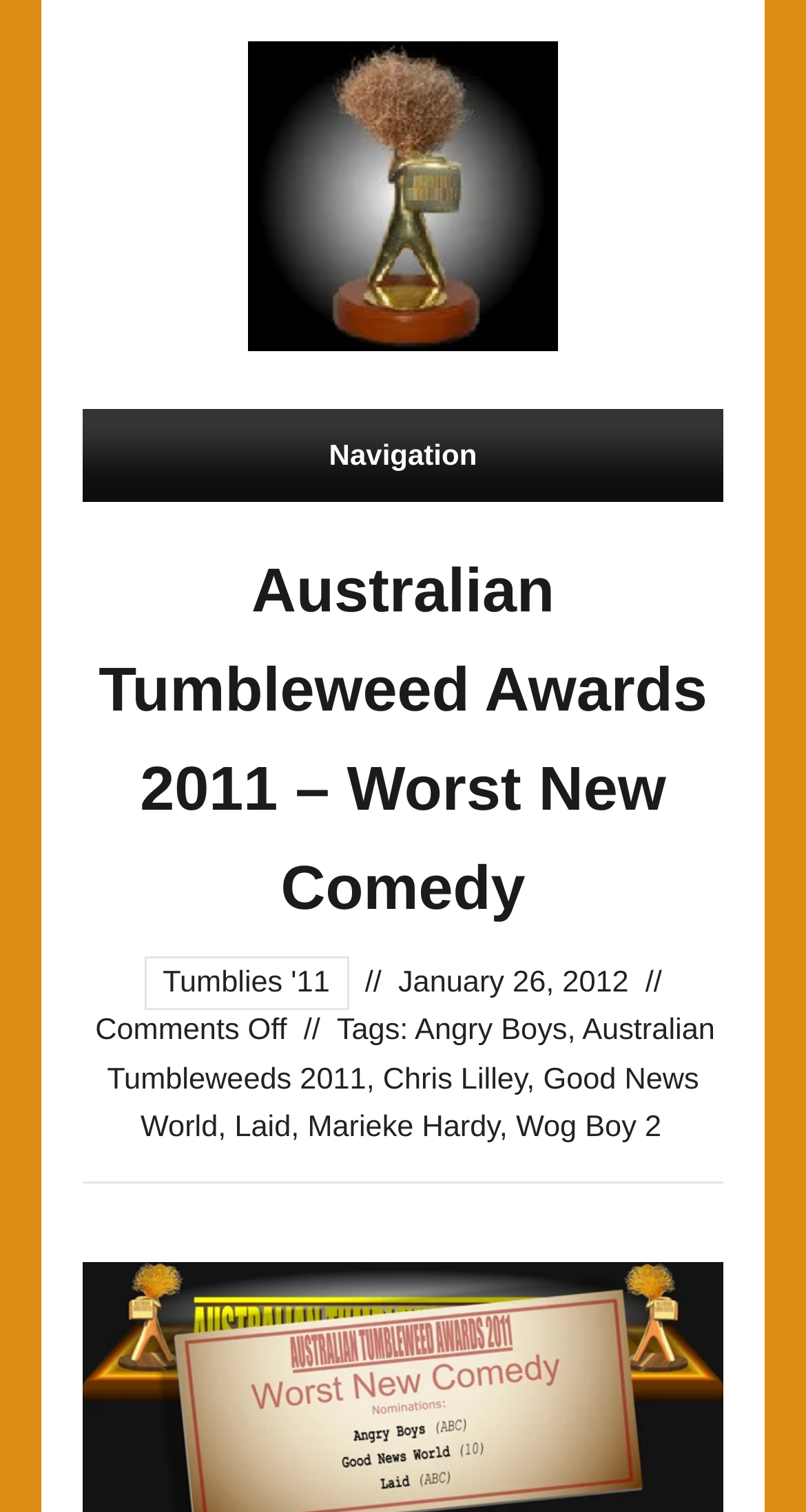What is the date of the post?
Respond to the question with a single word or phrase according to the image.

January 26, 2012